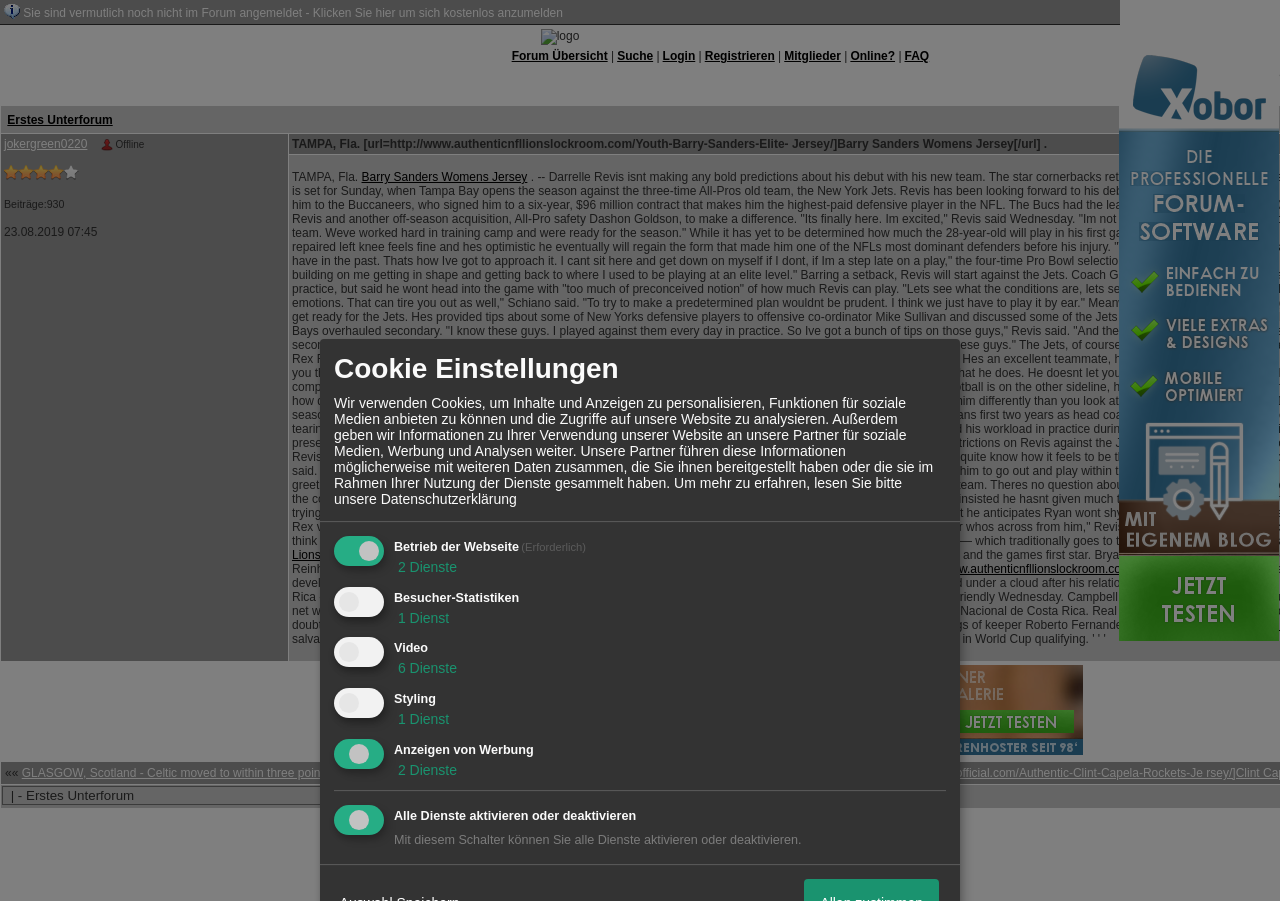Please determine the bounding box coordinates for the element that should be clicked to follow these instructions: "Click on the 'Suche' link".

[0.482, 0.054, 0.51, 0.07]